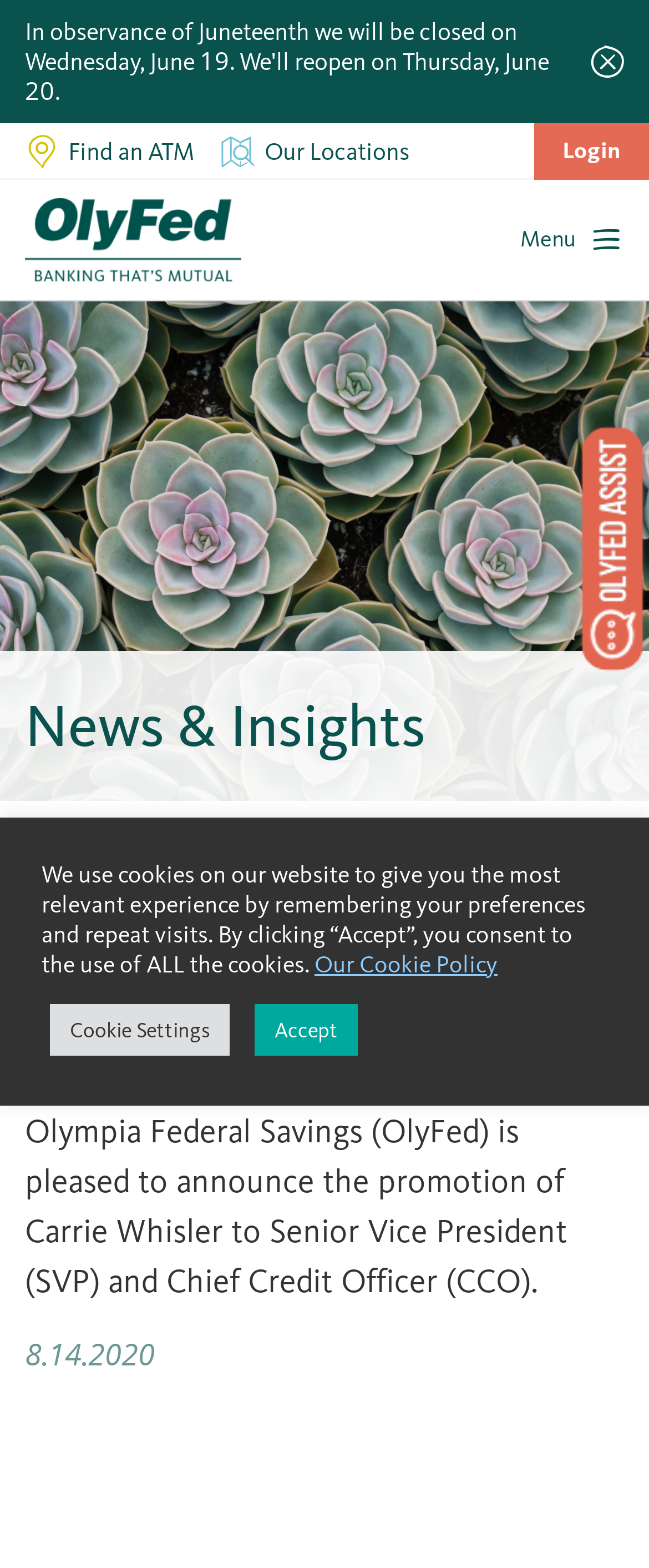Specify the bounding box coordinates of the region I need to click to perform the following instruction: "Learn about small business". The coordinates must be four float numbers in the range of 0 to 1, i.e., [left, top, right, bottom].

[0.038, 0.542, 0.318, 0.565]